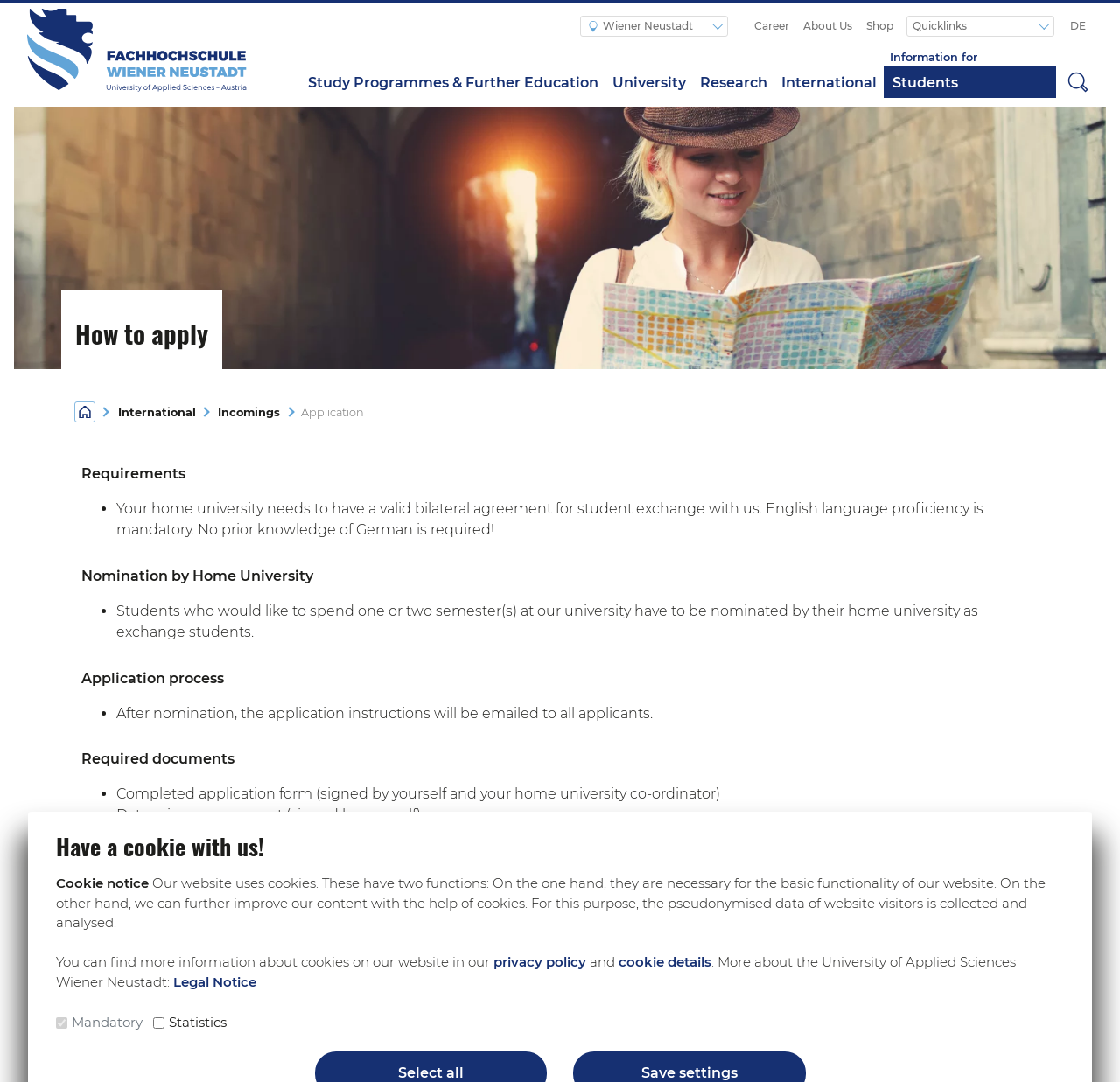Determine the main headline from the webpage and extract its text.

How to apply